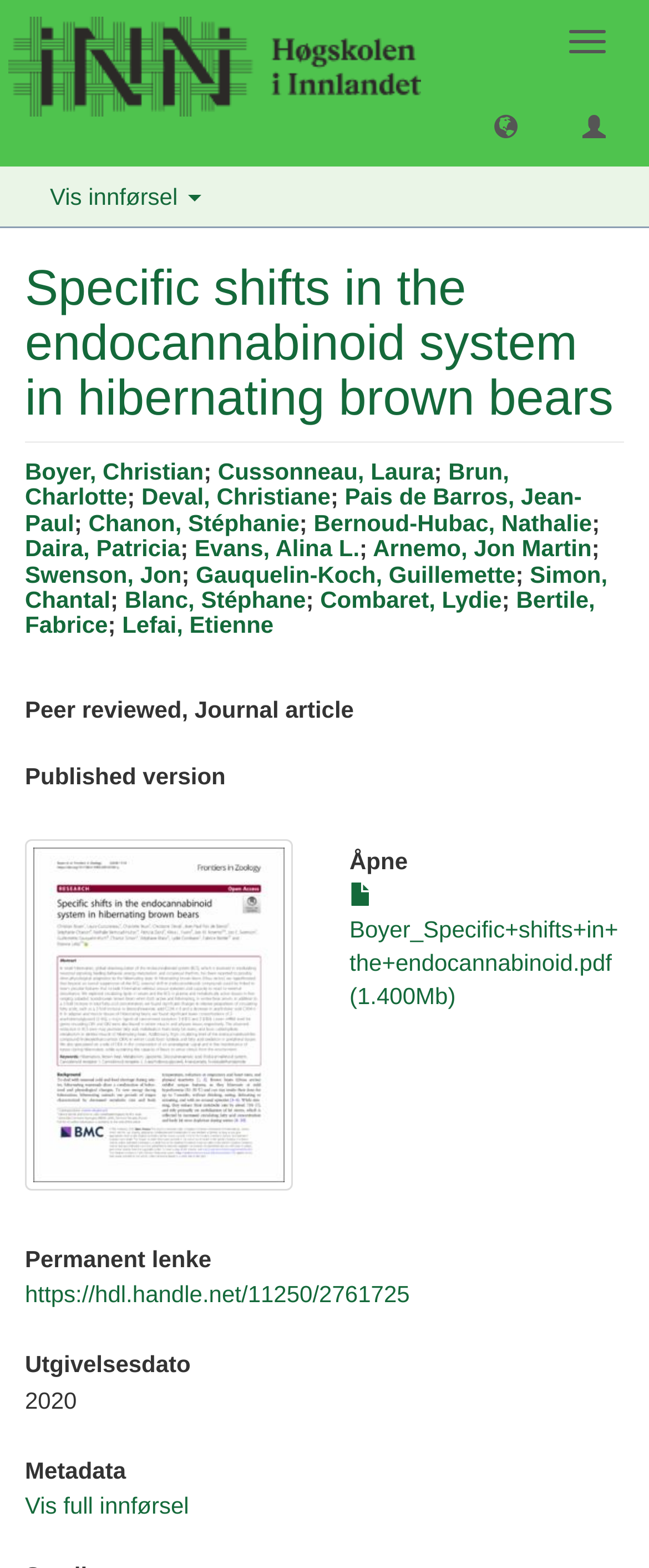Please identify the bounding box coordinates of the element that needs to be clicked to perform the following instruction: "read blog".

None